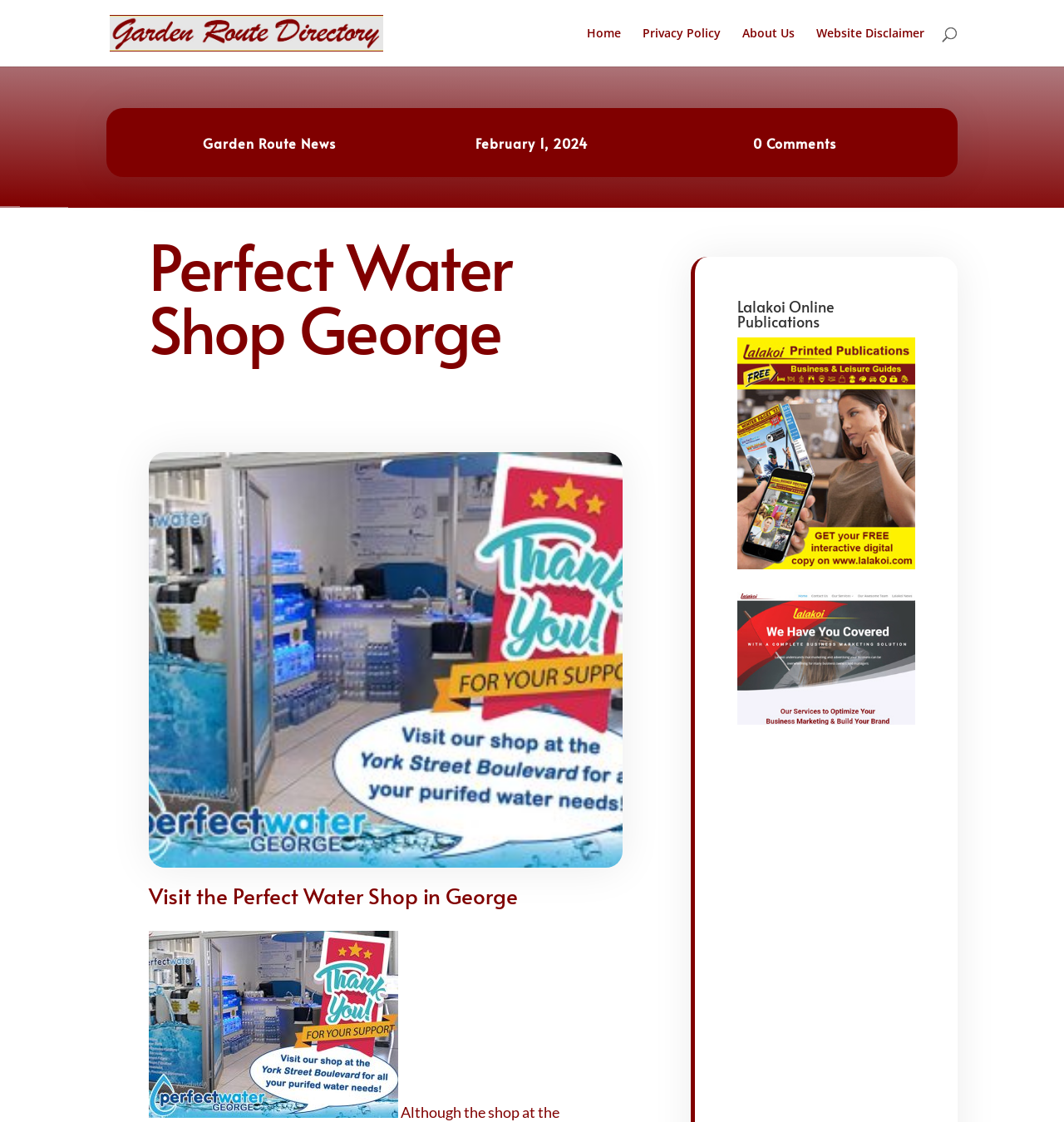Refer to the image and provide an in-depth answer to the question:
What is the name of the shop?

I determined the answer by looking at the heading element 'Perfect Water Shop George' which is likely to be the name of the shop.